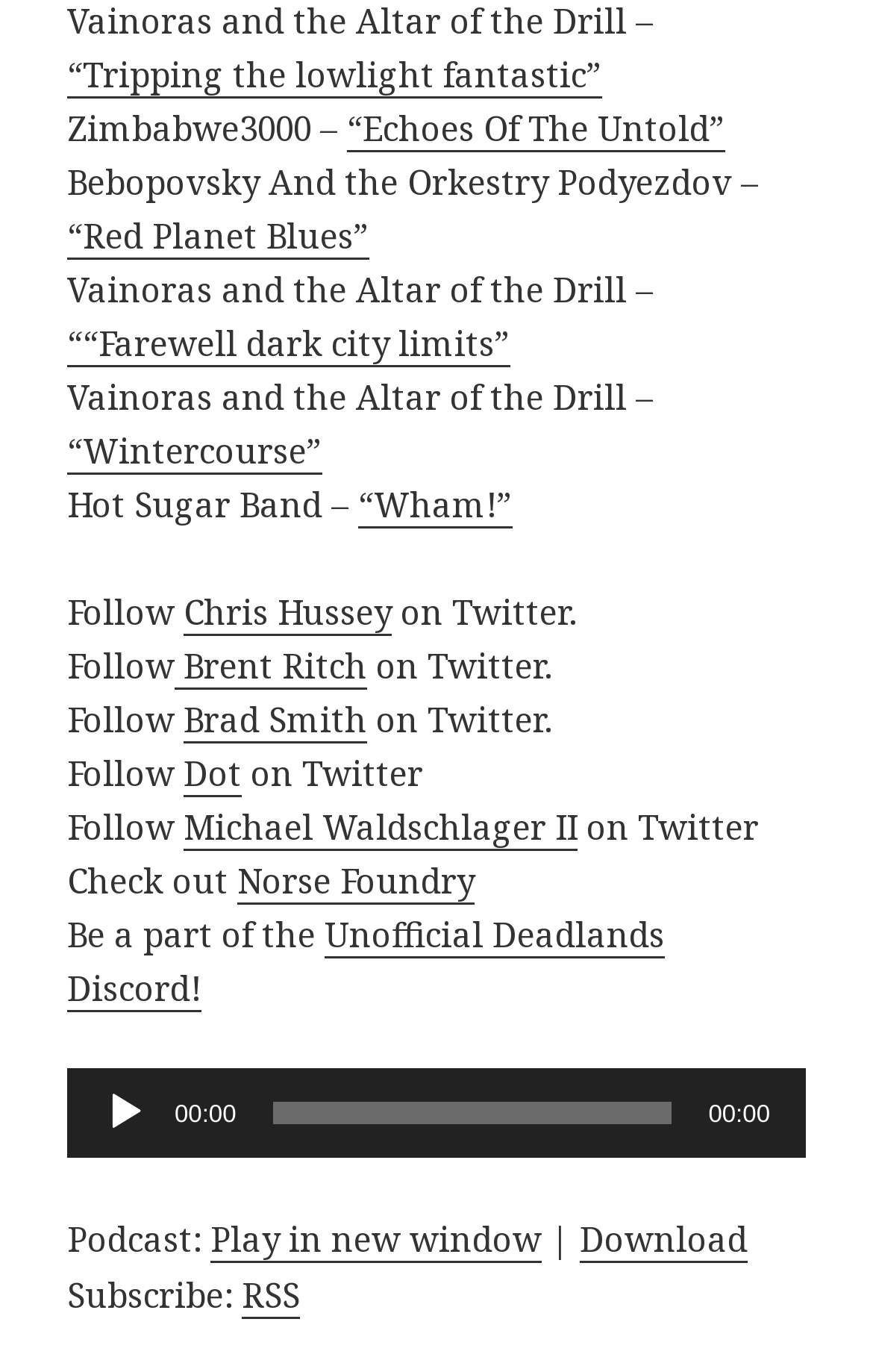Find the bounding box coordinates for the UI element whose description is: "“Echoes Of The Untold”". The coordinates should be four float numbers between 0 and 1, in the format [left, top, right, bottom].

[0.397, 0.077, 0.831, 0.111]